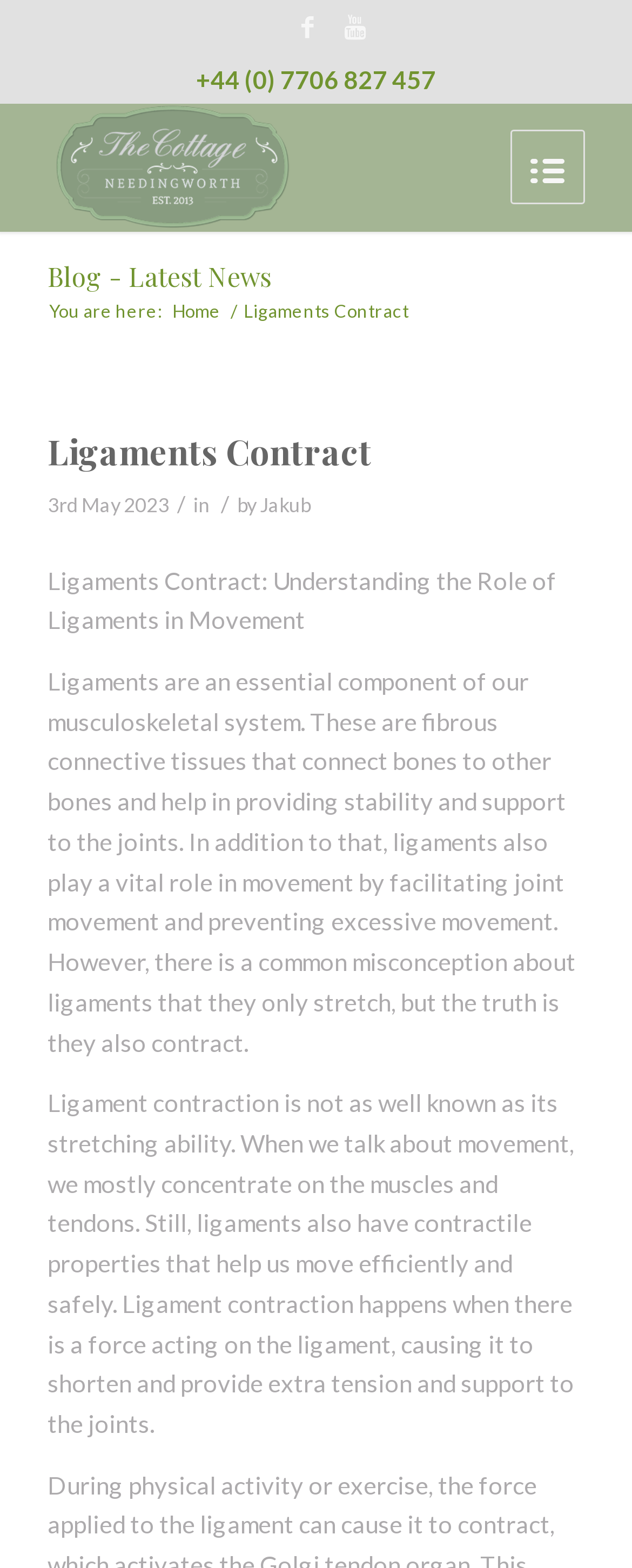Pinpoint the bounding box coordinates of the clickable area necessary to execute the following instruction: "View the image of Cottage Needingworth". The coordinates should be given as four float numbers between 0 and 1, namely [left, top, right, bottom].

[0.075, 0.065, 0.469, 0.148]